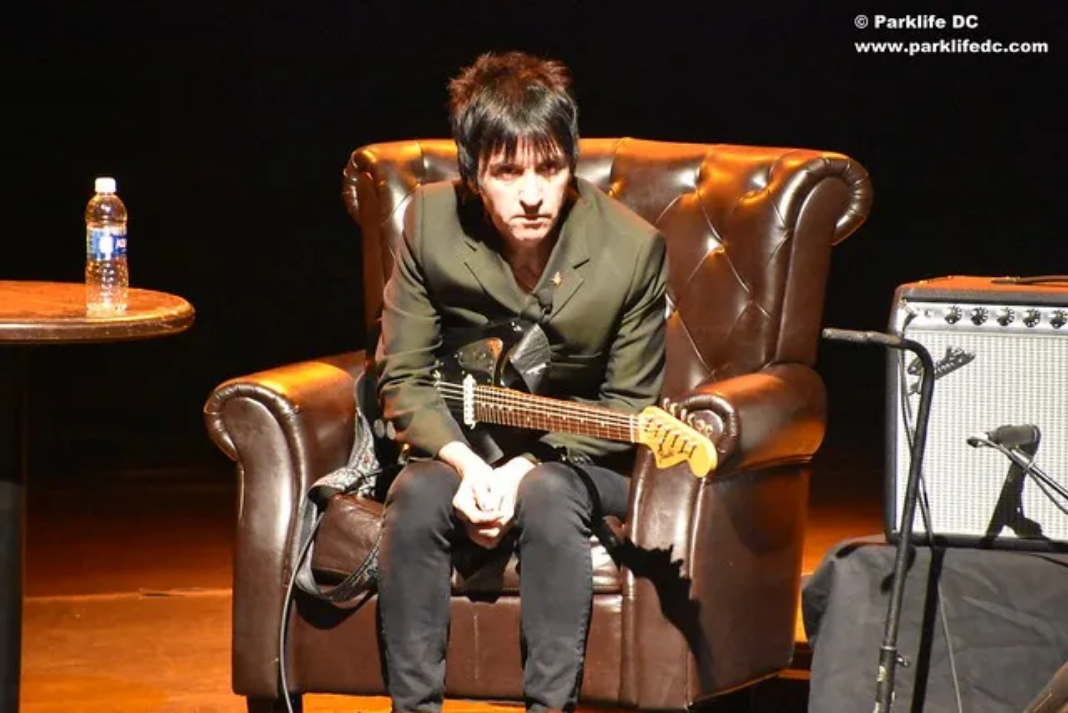Provide a brief response to the question below using a single word or phrase: 
What is the color of Johnny Marr's suit jacket?

Dark